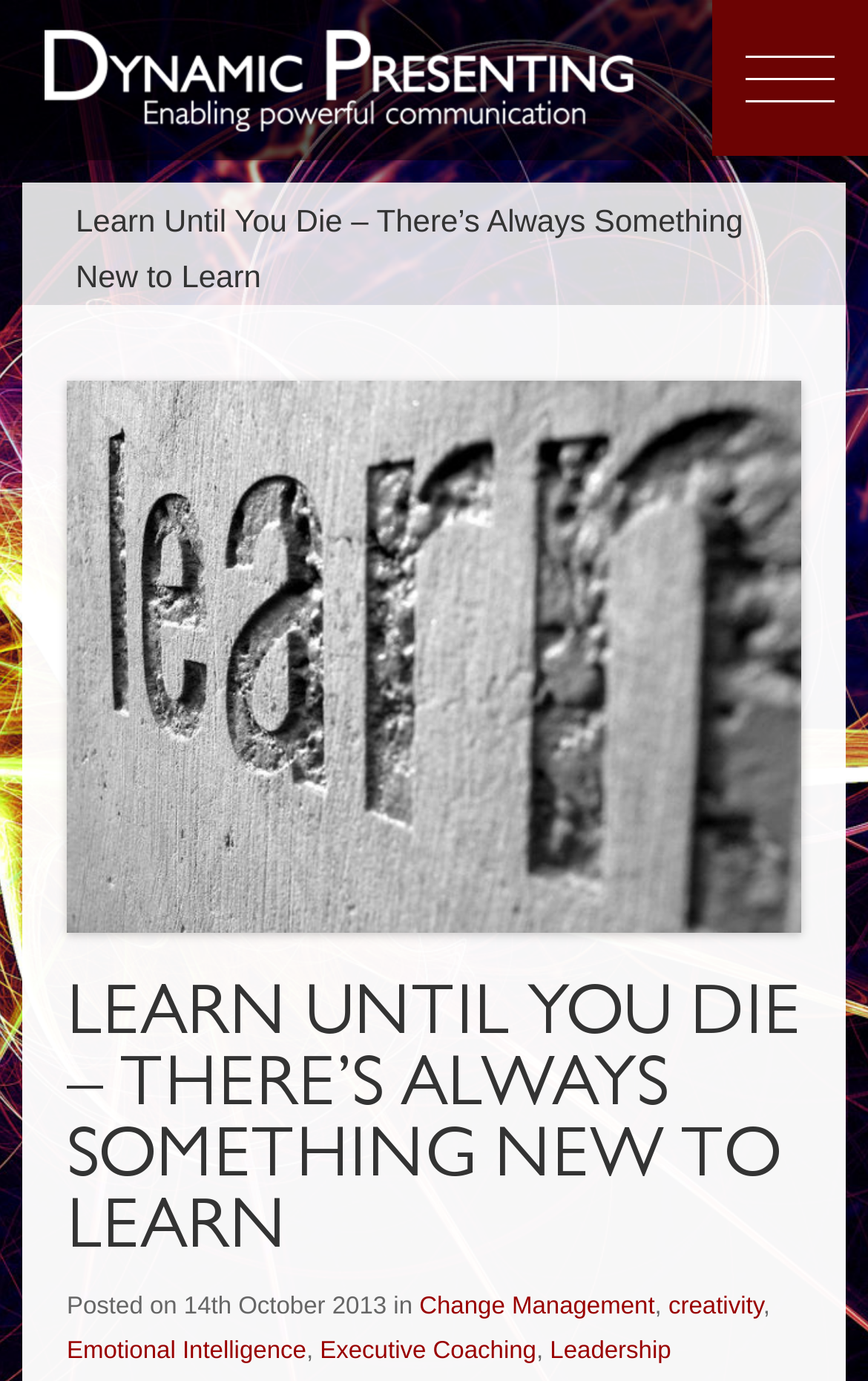Specify the bounding box coordinates of the area that needs to be clicked to achieve the following instruction: "View the CONTACT US page".

[0.0, 0.532, 1.0, 0.613]